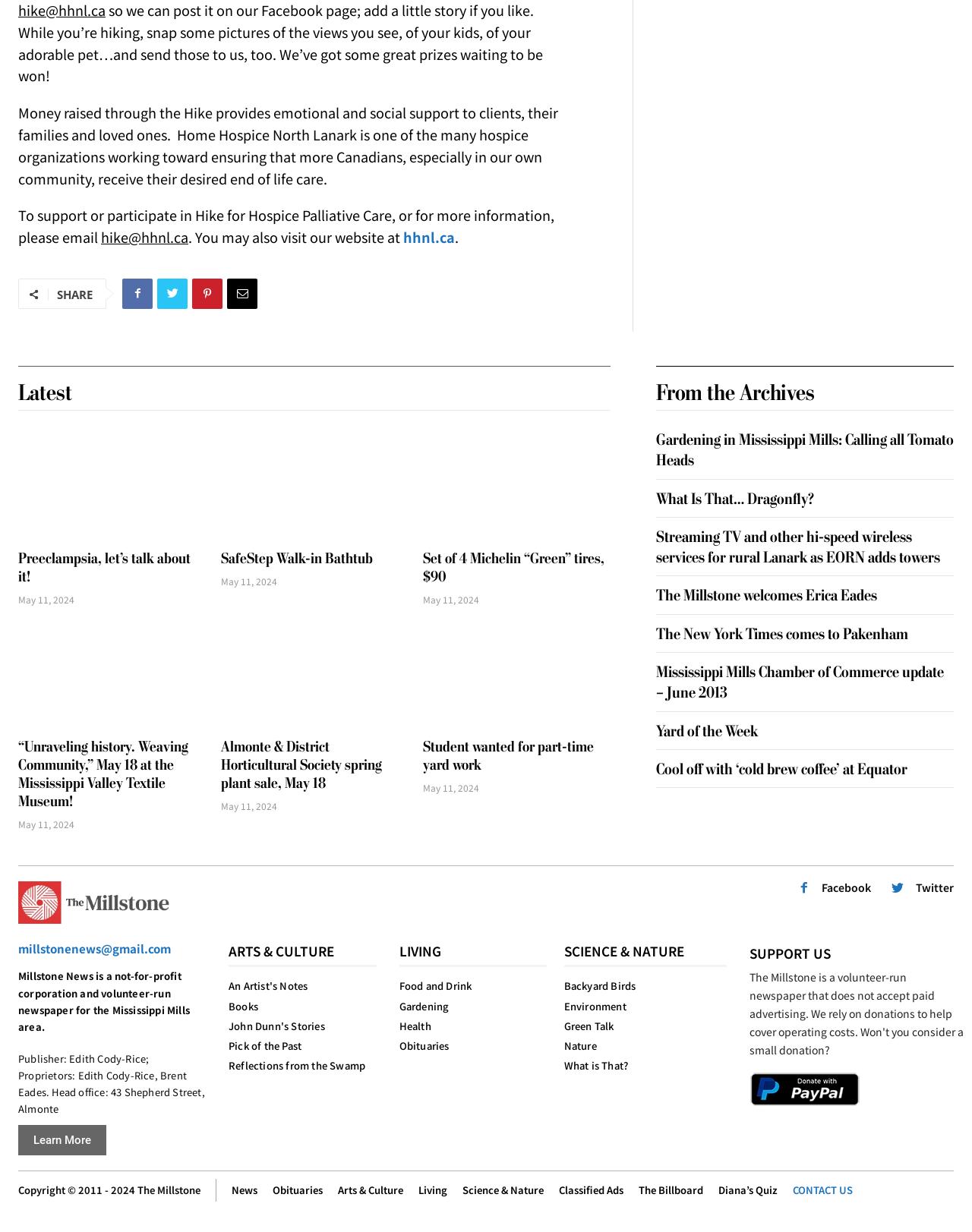Please answer the following question using a single word or phrase: 
What is the website of Home Hospice North Lanark?

hhnl.ca